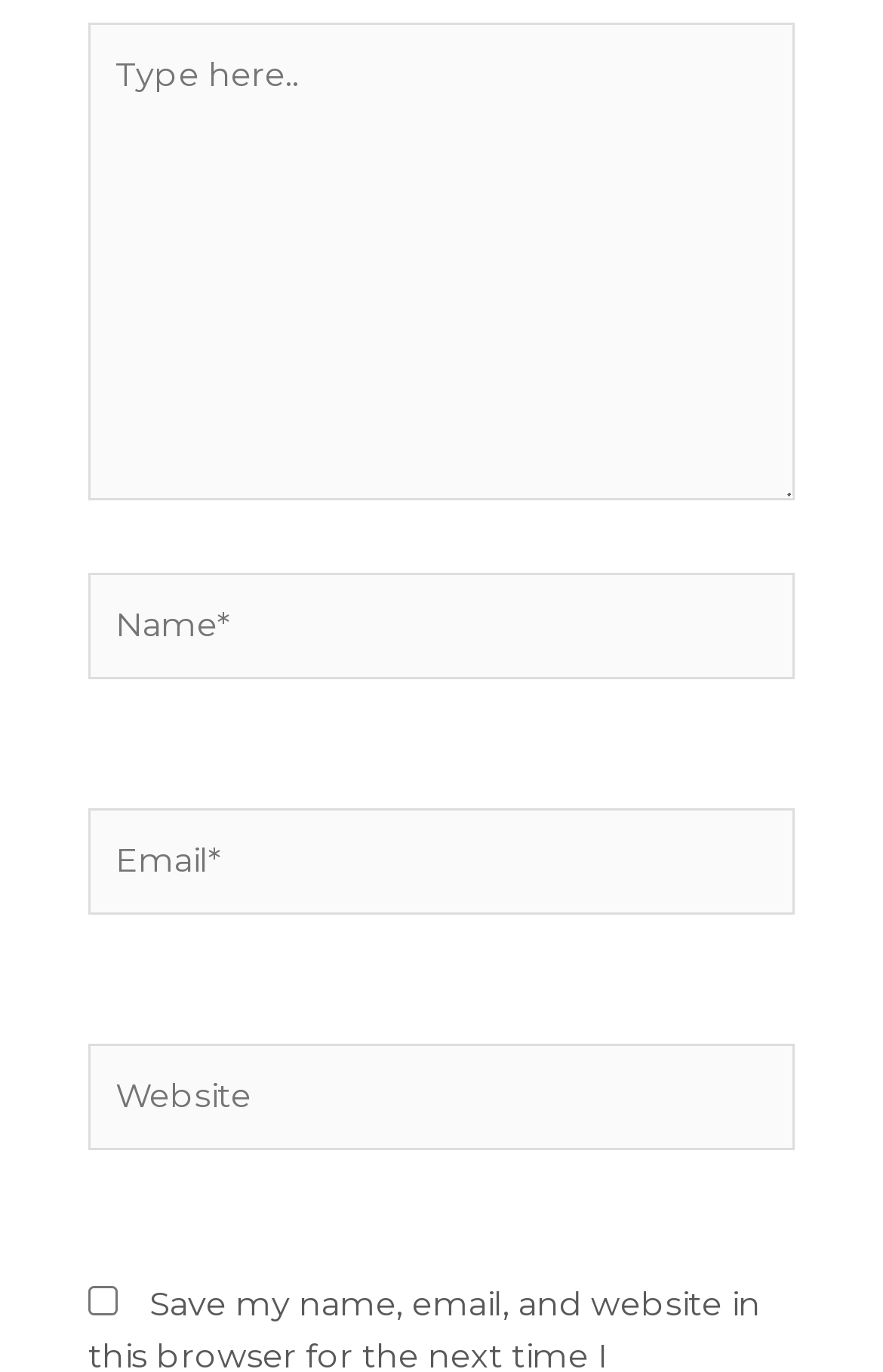Please reply with a single word or brief phrase to the question: 
How many input fields are there in total?

4